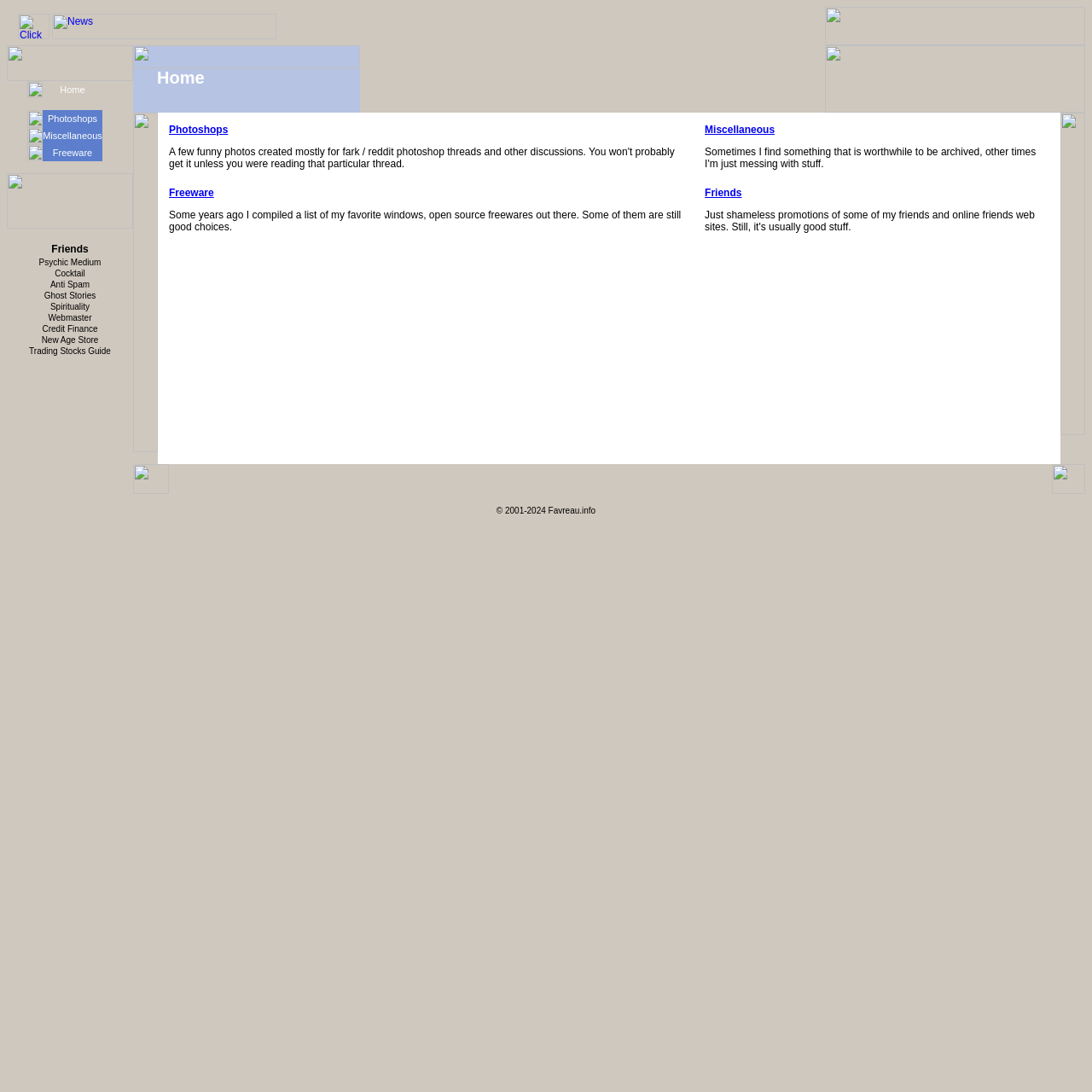What is the last item in the list of topics?
Look at the screenshot and respond with a single word or phrase.

Trading Stocks Guide